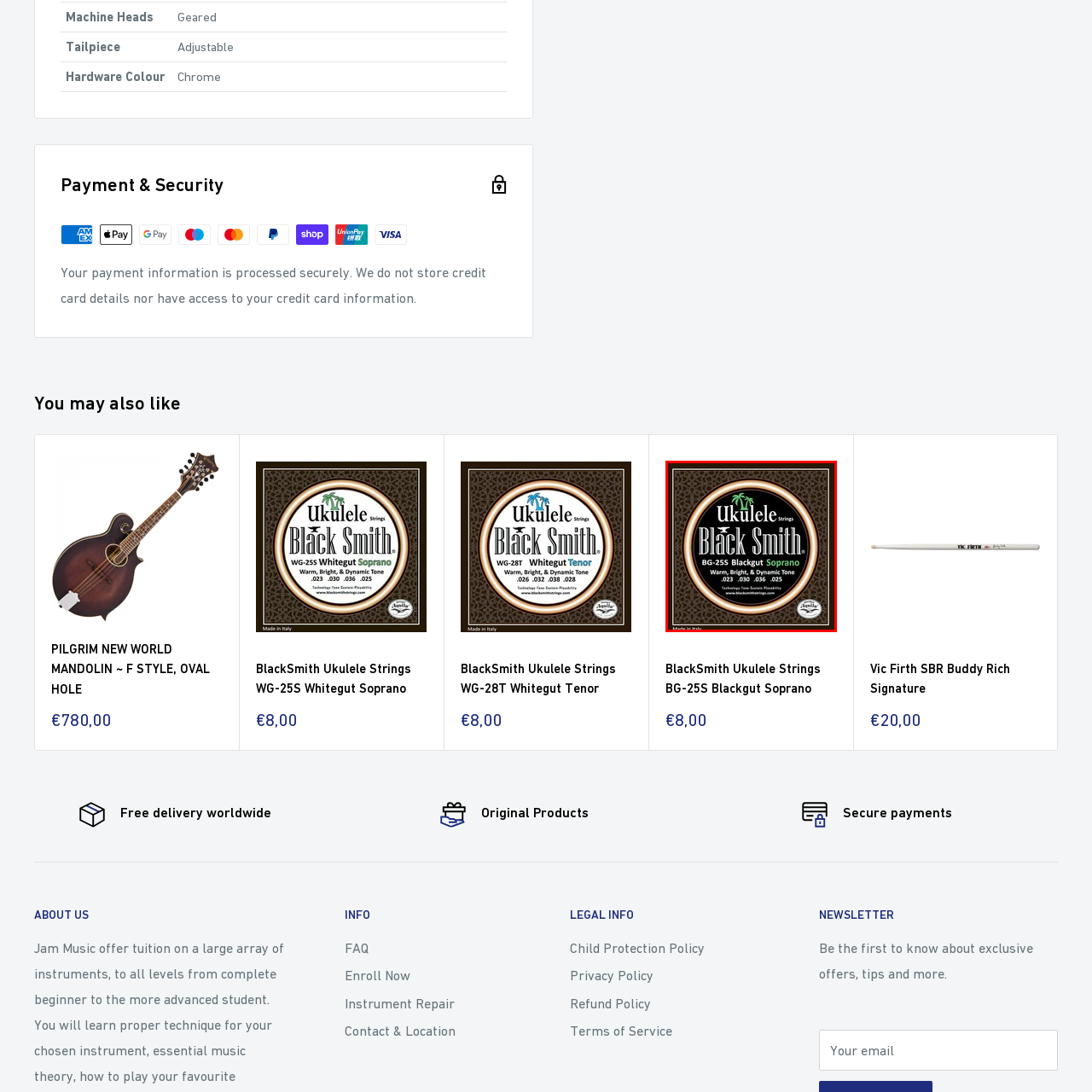Describe fully the image that is contained within the red bounding box.

The image features the packaging of Black Smith's ukulele strings, specifically the BG-25S Blackgut Soprano set. The design prominently showcases the name "Black Smith" in bold, stylish lettering surrounded by an elegant circular motif. The label indicates the strings are designed to deliver a warm, bright, and dynamic tone, making them suitable for various musical styles. It also provides the string gauges: .023, .030, .036, and .025, informing musicians of the thickness and tension of each string. The phrase "Made in Italy" is displayed at the bottom, emphasizing quality craftsmanship. This product is ideal for ukulele players seeking a reliable and high-quality string option for their instrument.